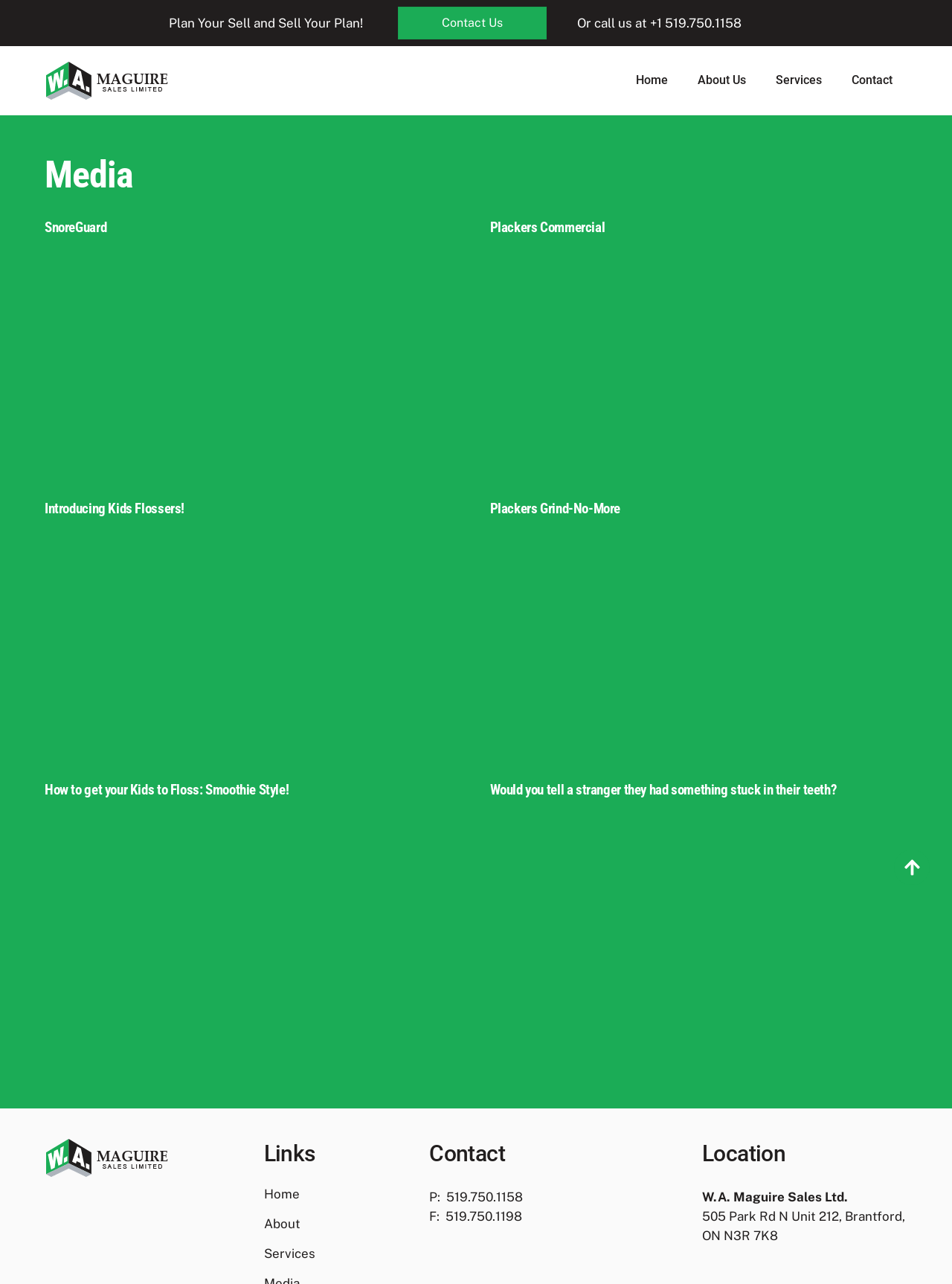Please find the bounding box coordinates for the clickable element needed to perform this instruction: "View 'Media' page".

[0.047, 0.049, 0.177, 0.06]